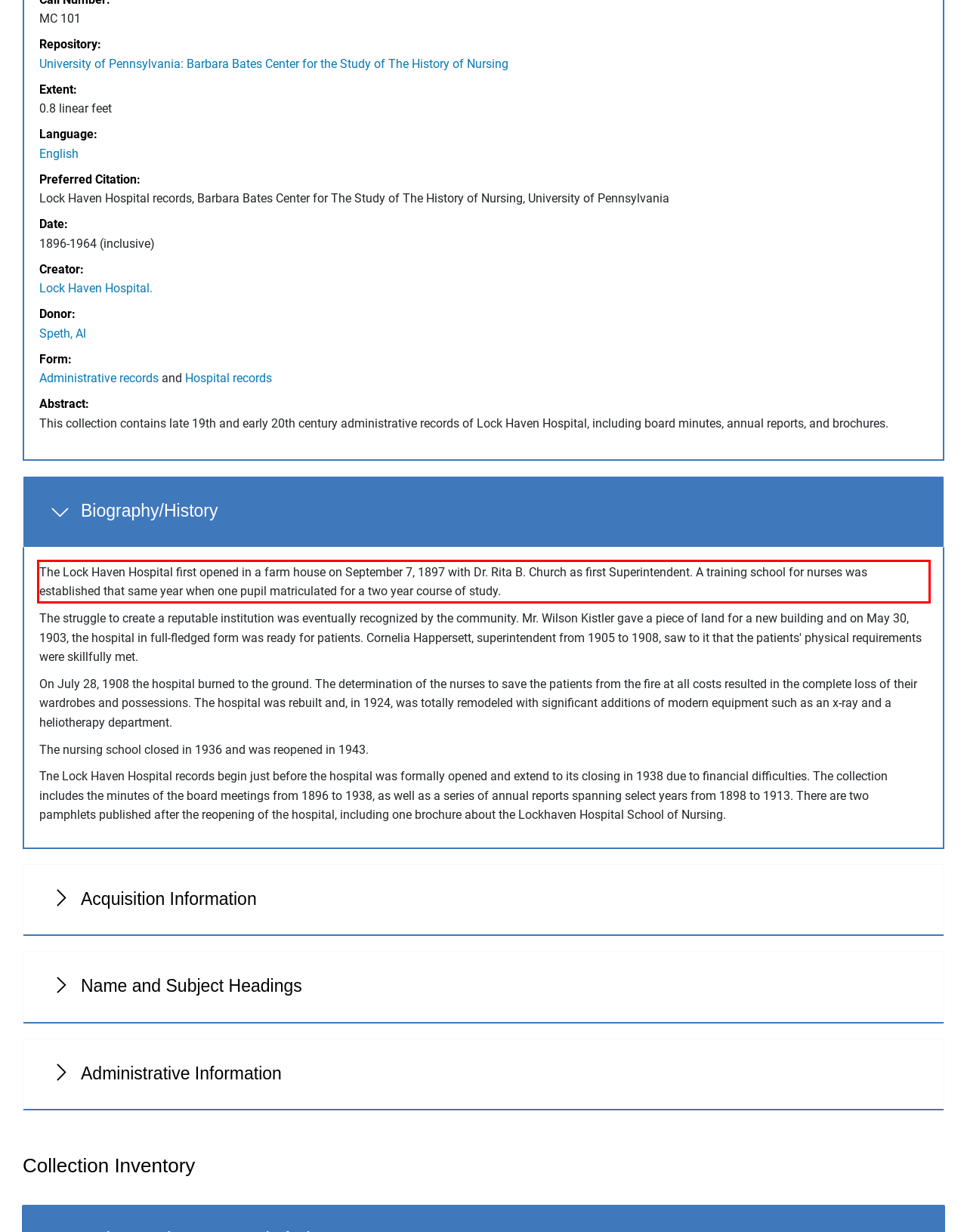Given a screenshot of a webpage containing a red rectangle bounding box, extract and provide the text content found within the red bounding box.

The Lock Haven Hospital first opened in a farm house on September 7, 1897 with Dr. Rita B. Church as first Superintendent. A training school for nurses was established that same year when one pupil matriculated for a two year course of study.